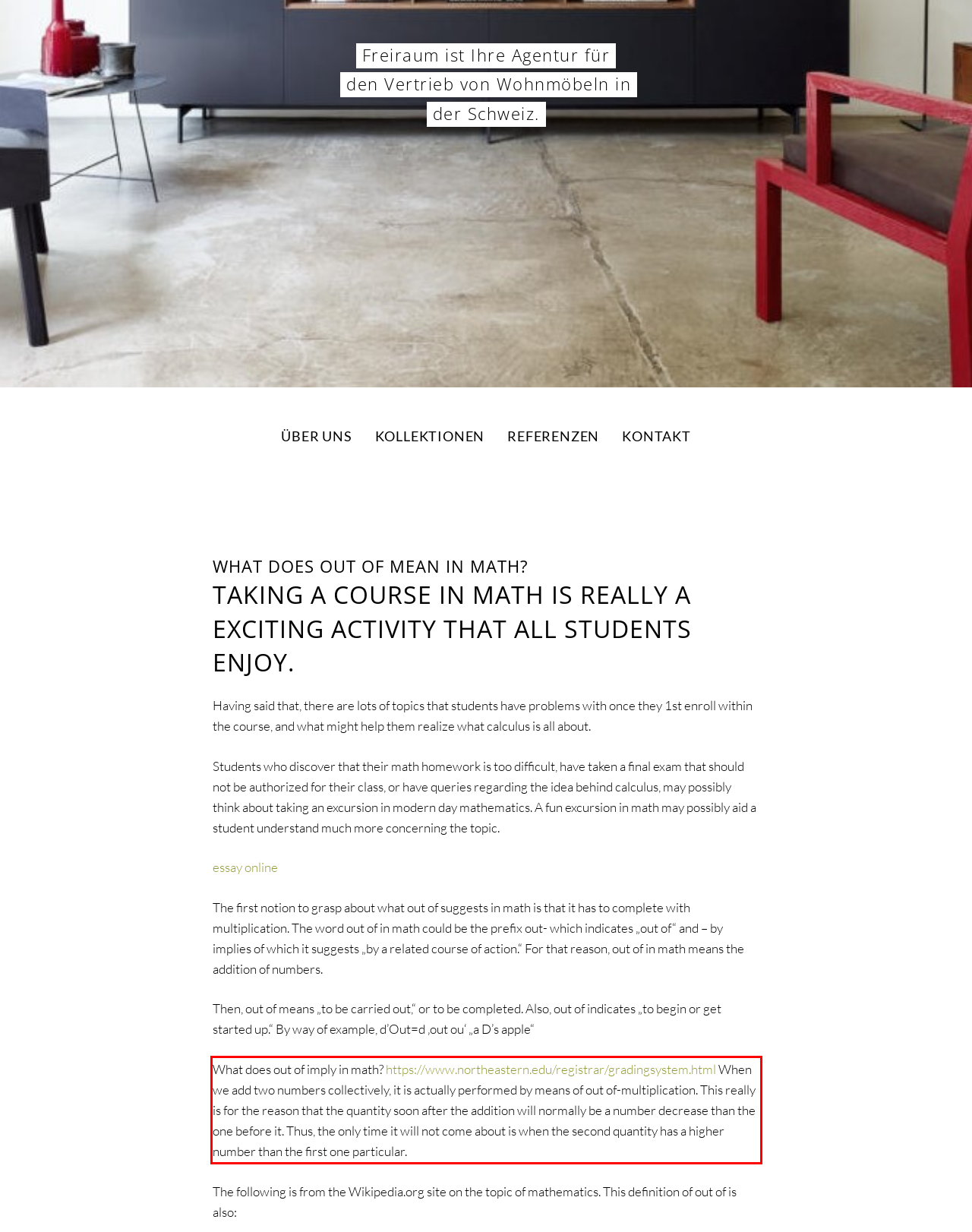From the provided screenshot, extract the text content that is enclosed within the red bounding box.

What does out of imply in math? https://www.northeastern.edu/registrar/gradingsystem.html When we add two numbers collectively, it is actually performed by means of out of-multiplication. This really is for the reason that the quantity soon after the addition will normally be a number decrease than the one before it. Thus, the only time it will not come about is when the second quantity has a higher number than the first one particular.